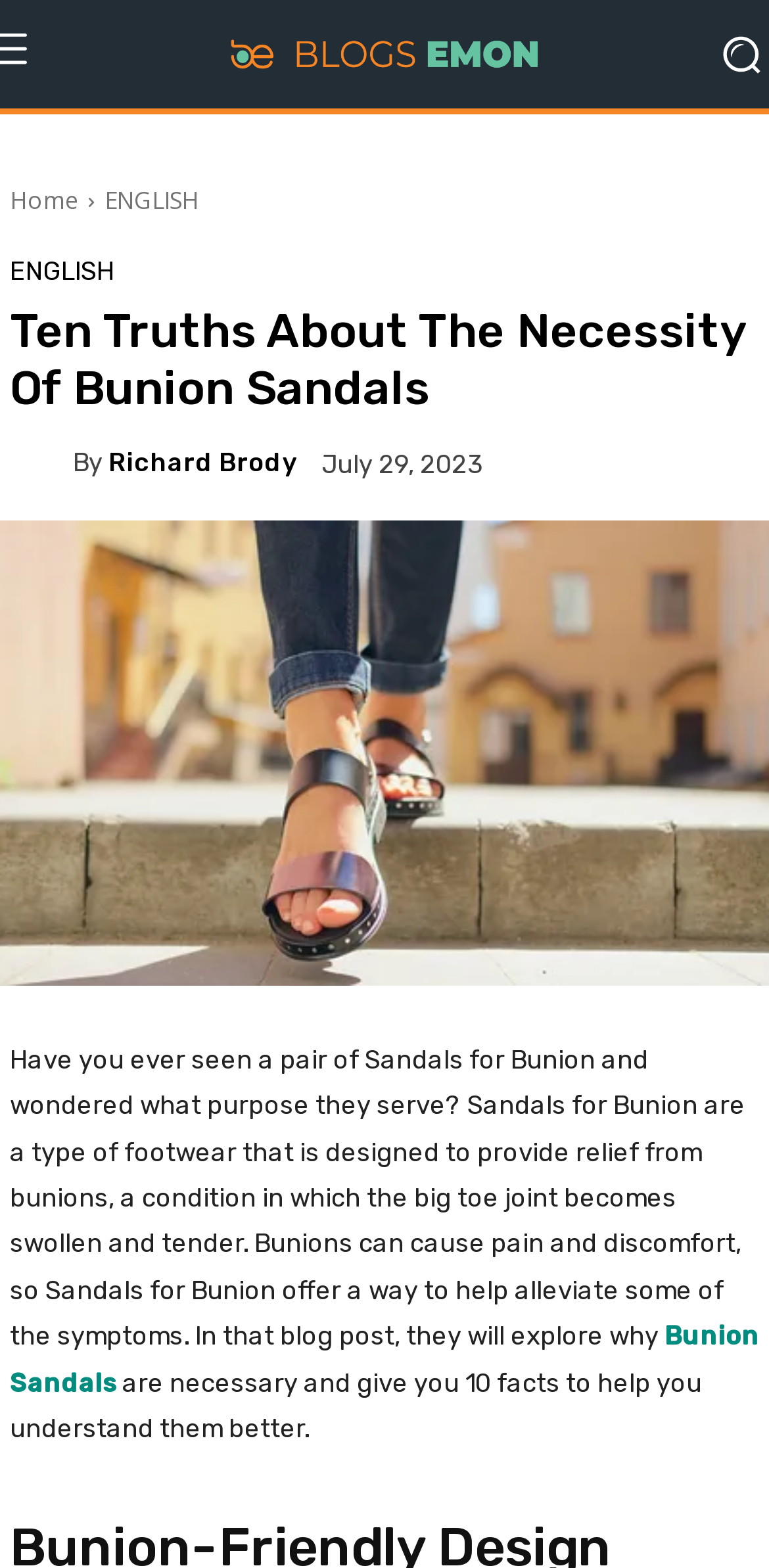What is the condition that Bunion Sandals are designed to alleviate?
Provide an in-depth and detailed answer to the question.

I found the condition by reading the static text that describes what Bunion Sandals are designed to do, which is to alleviate symptoms of bunions, a condition in which the big toe joint becomes swollen and tender.